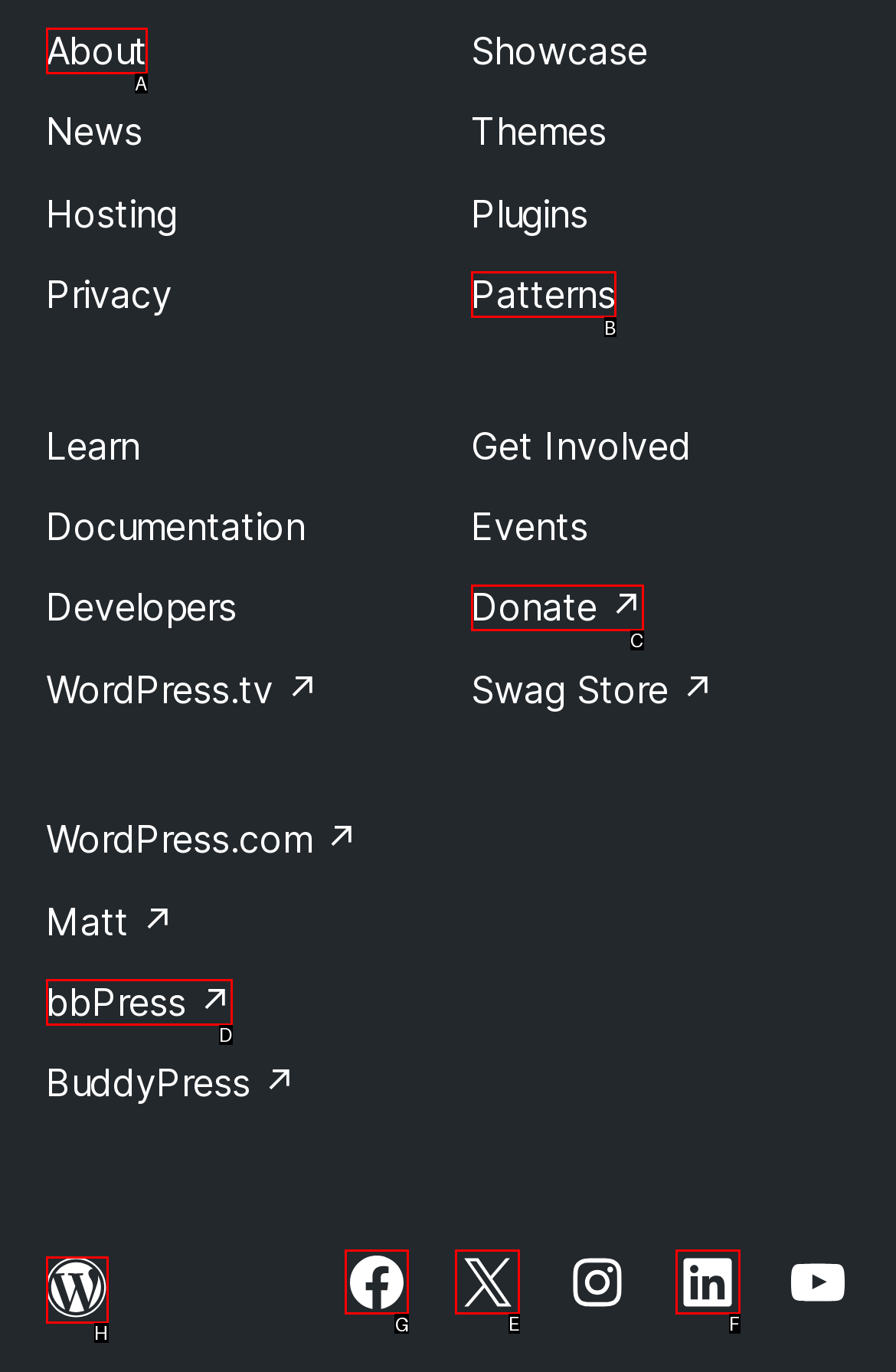Pick the HTML element that should be clicked to execute the task: view January 2013
Respond with the letter corresponding to the correct choice.

None